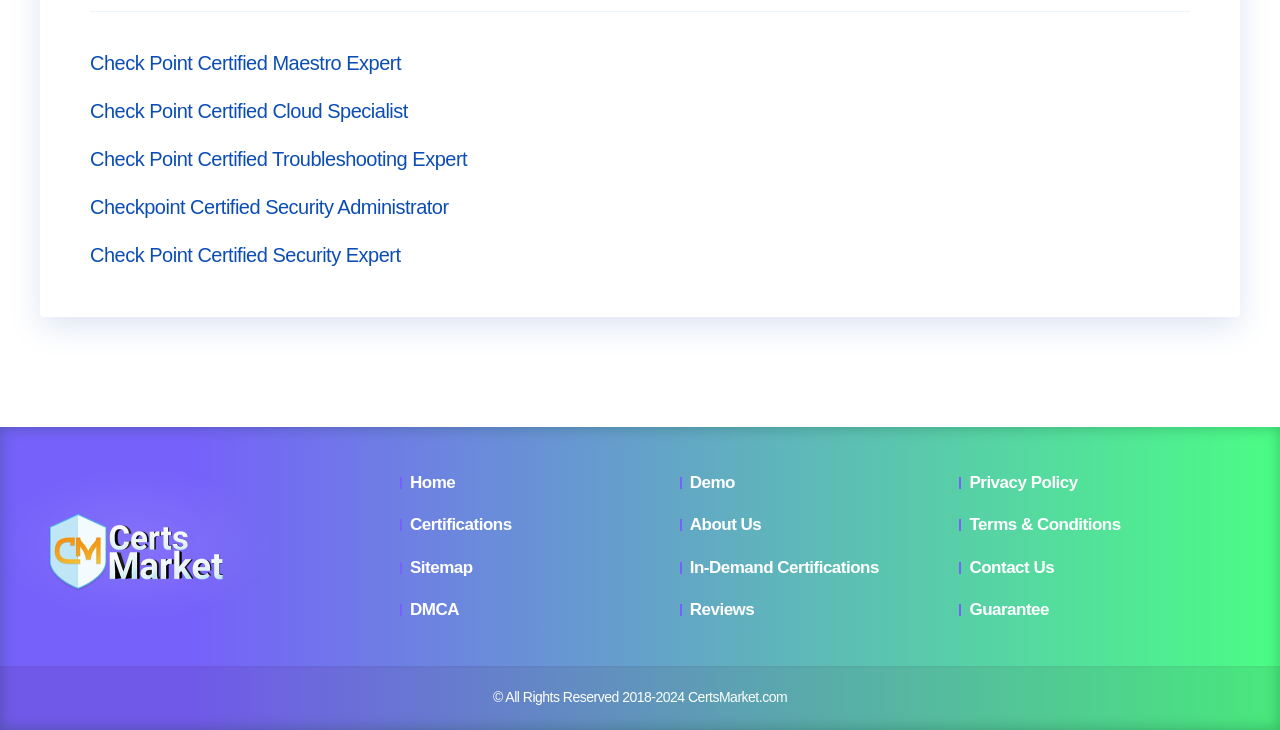Locate the bounding box coordinates of the UI element described by: "Reviews". The bounding box coordinates should consist of four float numbers between 0 and 1, i.e., [left, top, right, bottom].

[0.539, 0.821, 0.589, 0.847]